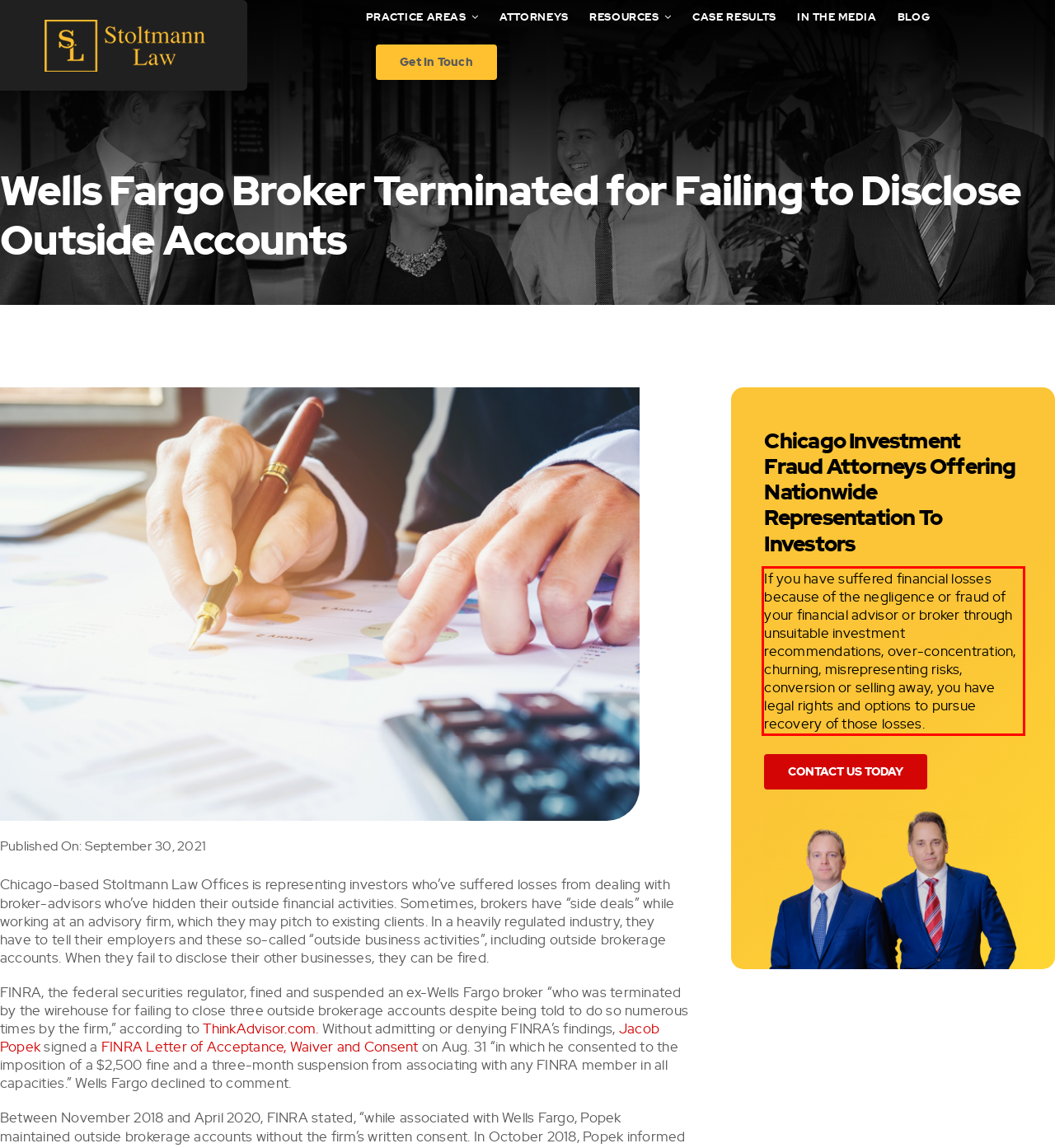Please identify and extract the text from the UI element that is surrounded by a red bounding box in the provided webpage screenshot.

If you have suffered financial losses because of the negligence or fraud of your financial advisor or broker through unsuitable investment recommendations, over-concentration, churning, misrepresenting risks, conversion or selling away, you have legal rights and options to pursue recovery of those losses.